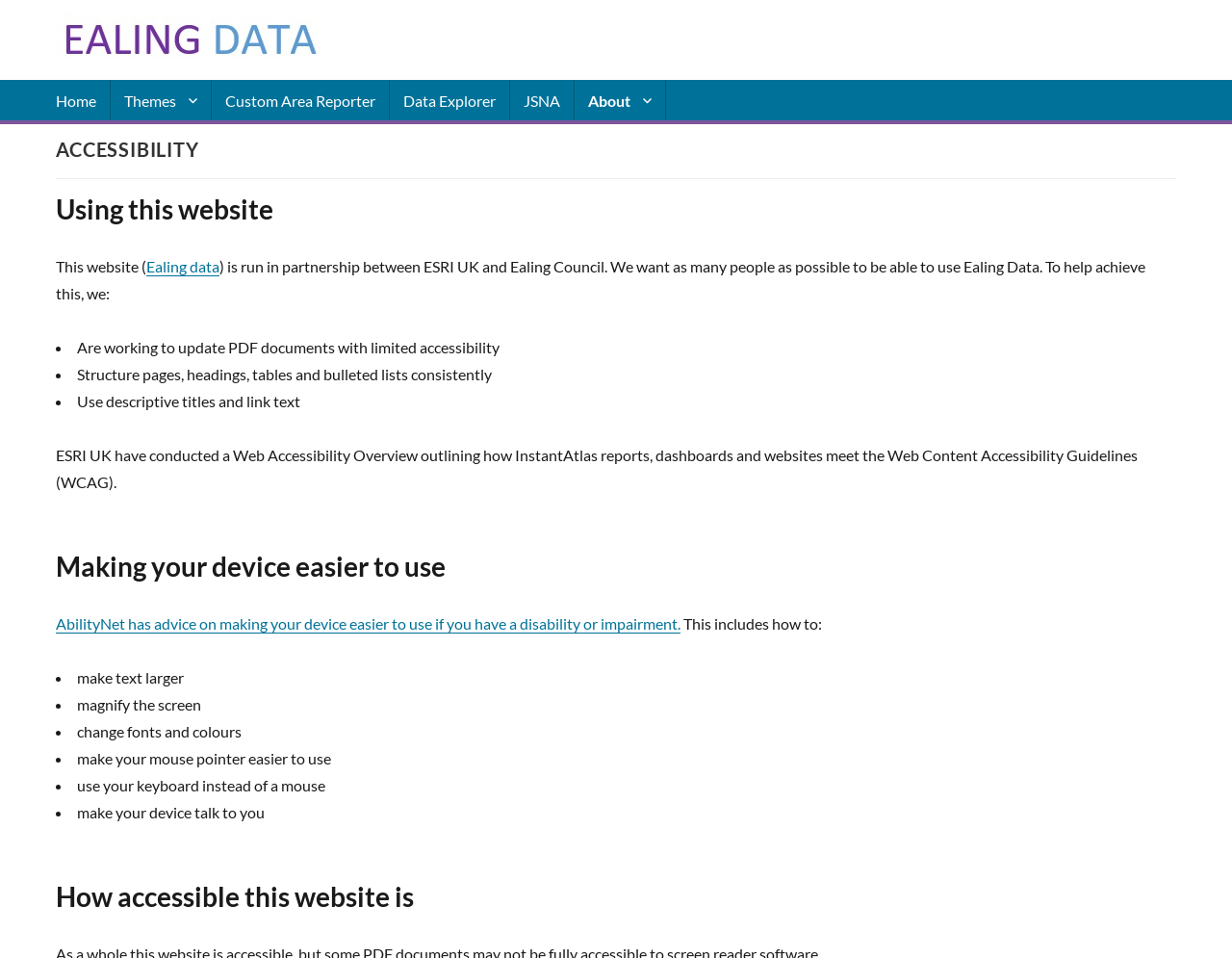What guidelines do the InstantAtlas reports, dashboards, and websites meet?
Using the image as a reference, answer the question with a short word or phrase.

WCAG